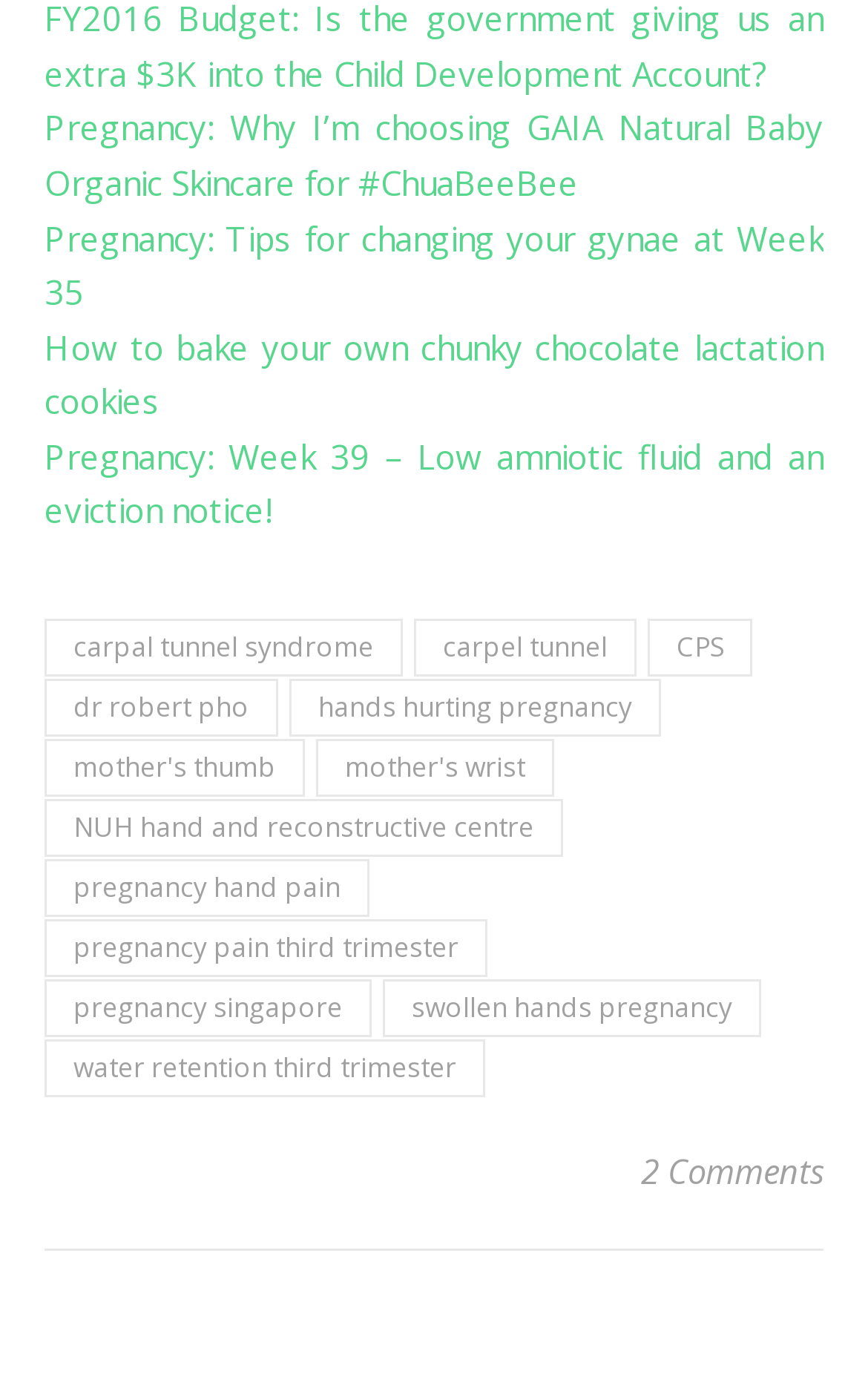Find and indicate the bounding box coordinates of the region you should select to follow the given instruction: "Read about the experience of Week 39 pregnancy with low amniotic fluid".

[0.051, 0.312, 0.949, 0.383]